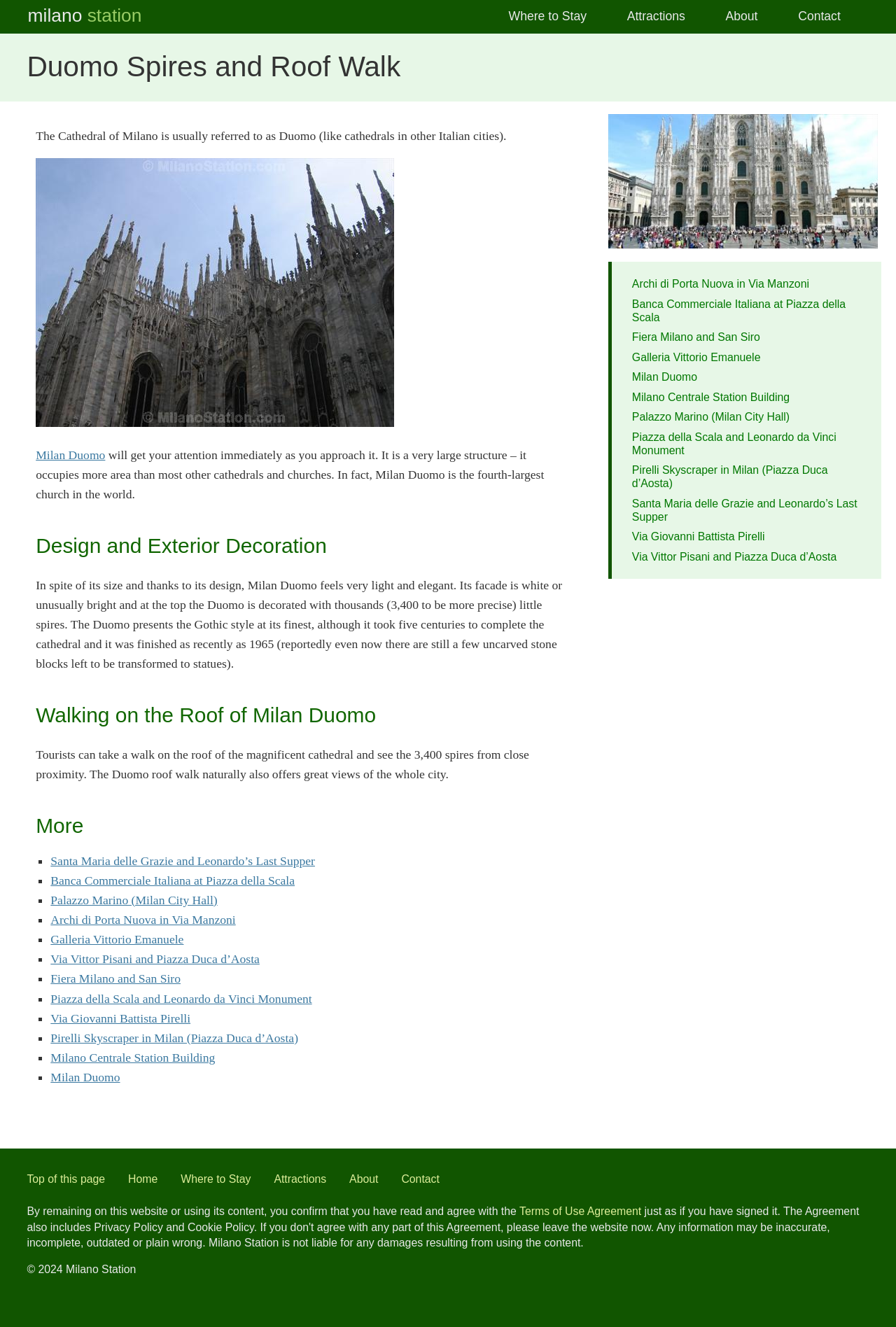What is the name of the cathedral in Milan?
Analyze the image and deliver a detailed answer to the question.

The webpage is about Duomo Spires and Roof Walk in Milano Station, and it mentions that the Cathedral of Milano is usually referred to as Duomo.